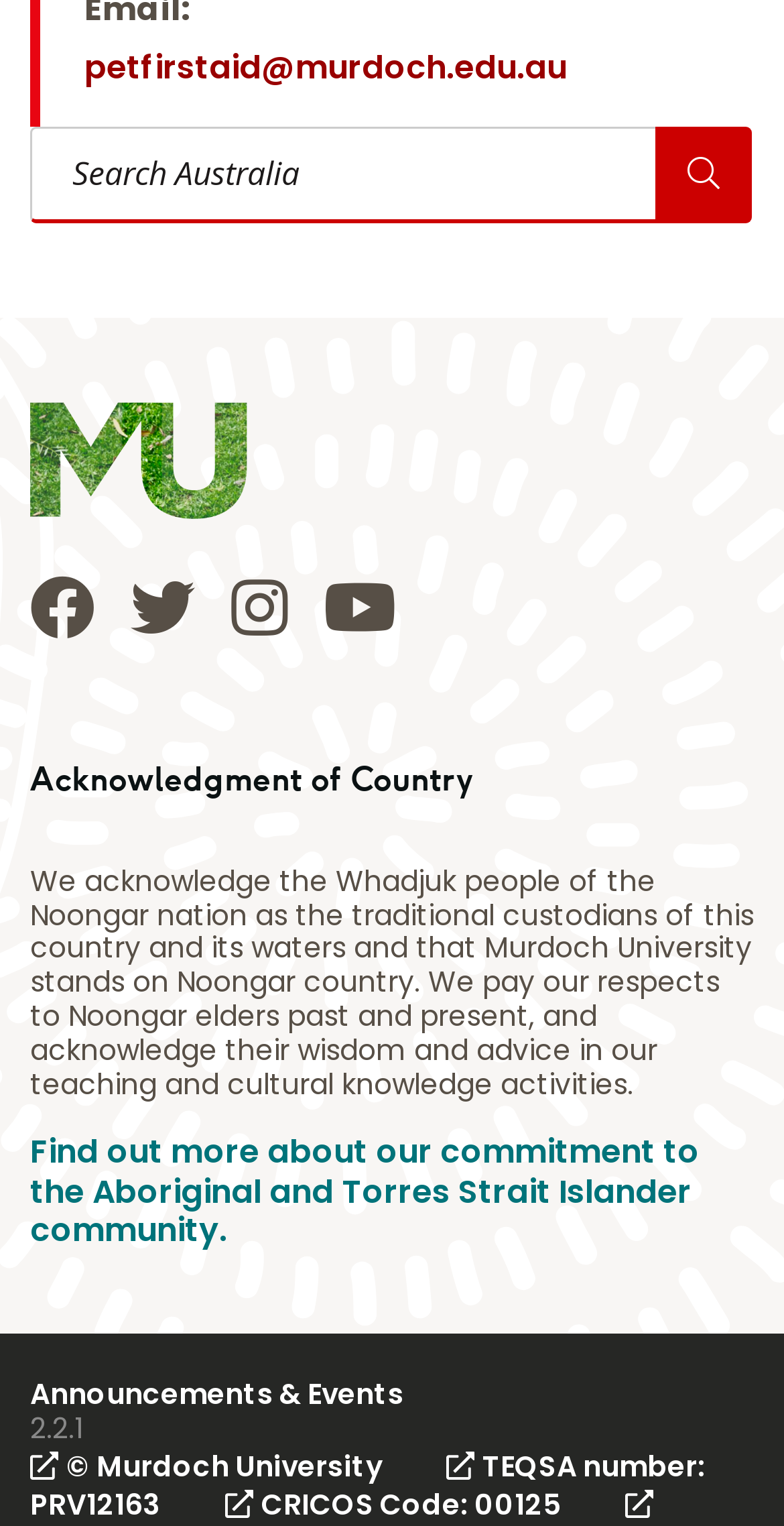Indicate the bounding box coordinates of the element that needs to be clicked to satisfy the following instruction: "Click the Murdoch University logo". The coordinates should be four float numbers between 0 and 1, i.e., [left, top, right, bottom].

[0.038, 0.263, 0.315, 0.34]